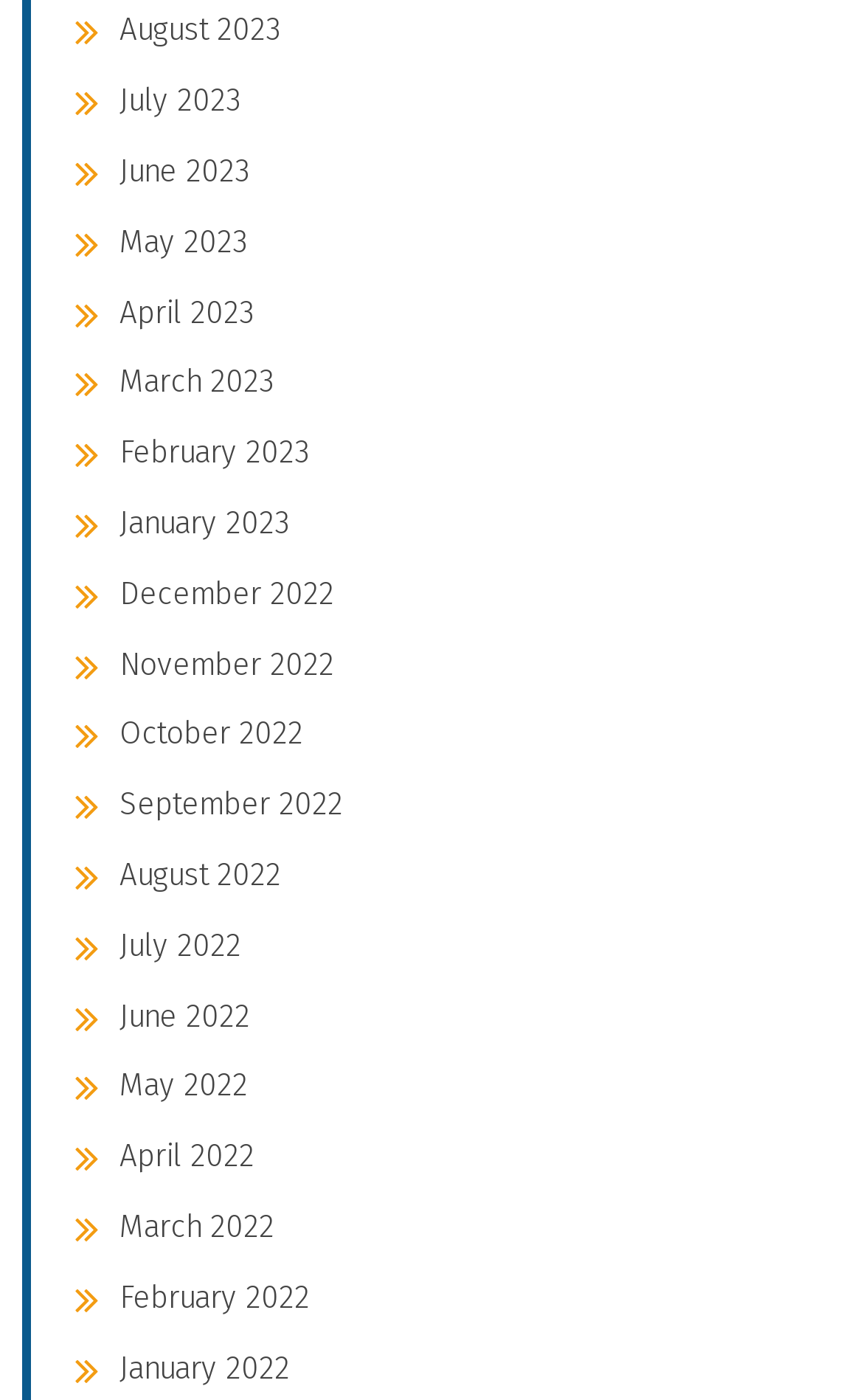Provide a brief response to the question below using one word or phrase:
How many links are above the 'June 2023' link?

3